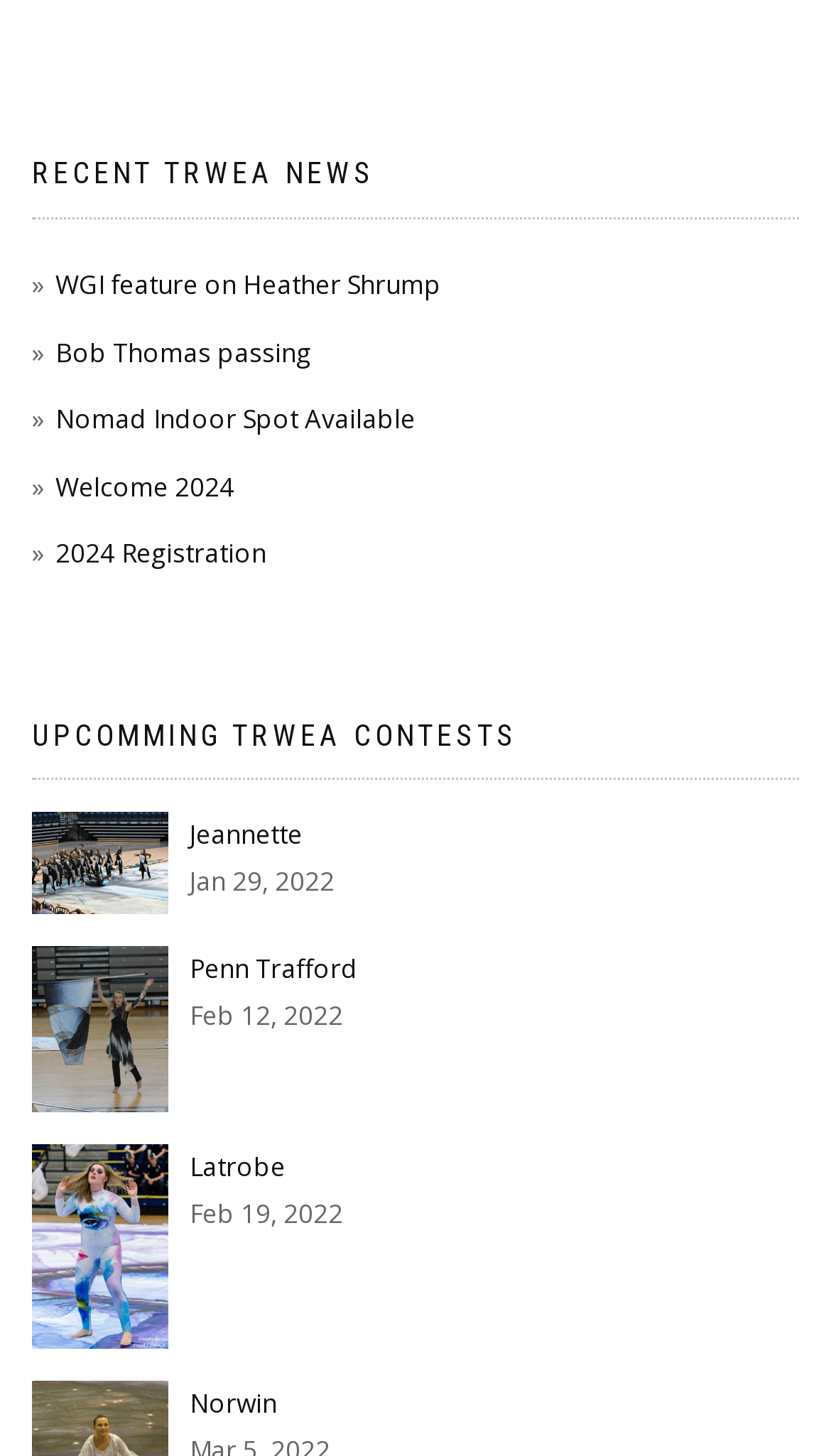From the webpage screenshot, predict the bounding box of the UI element that matches this description: "Nomad Indoor Spot Available".

[0.038, 0.275, 0.5, 0.3]